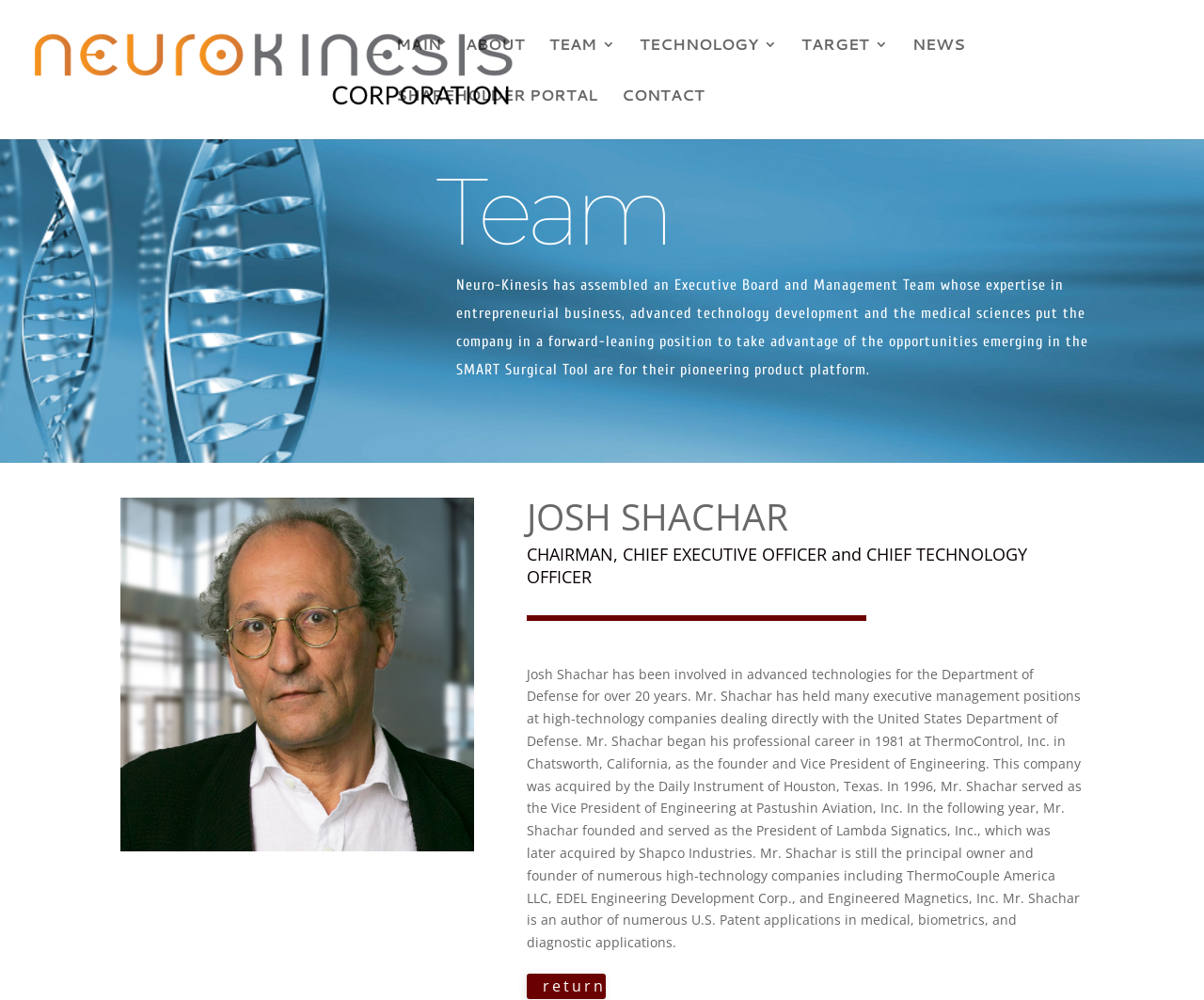What is the name of the company?
Using the image as a reference, give a one-word or short phrase answer.

Neuro-Kinesis